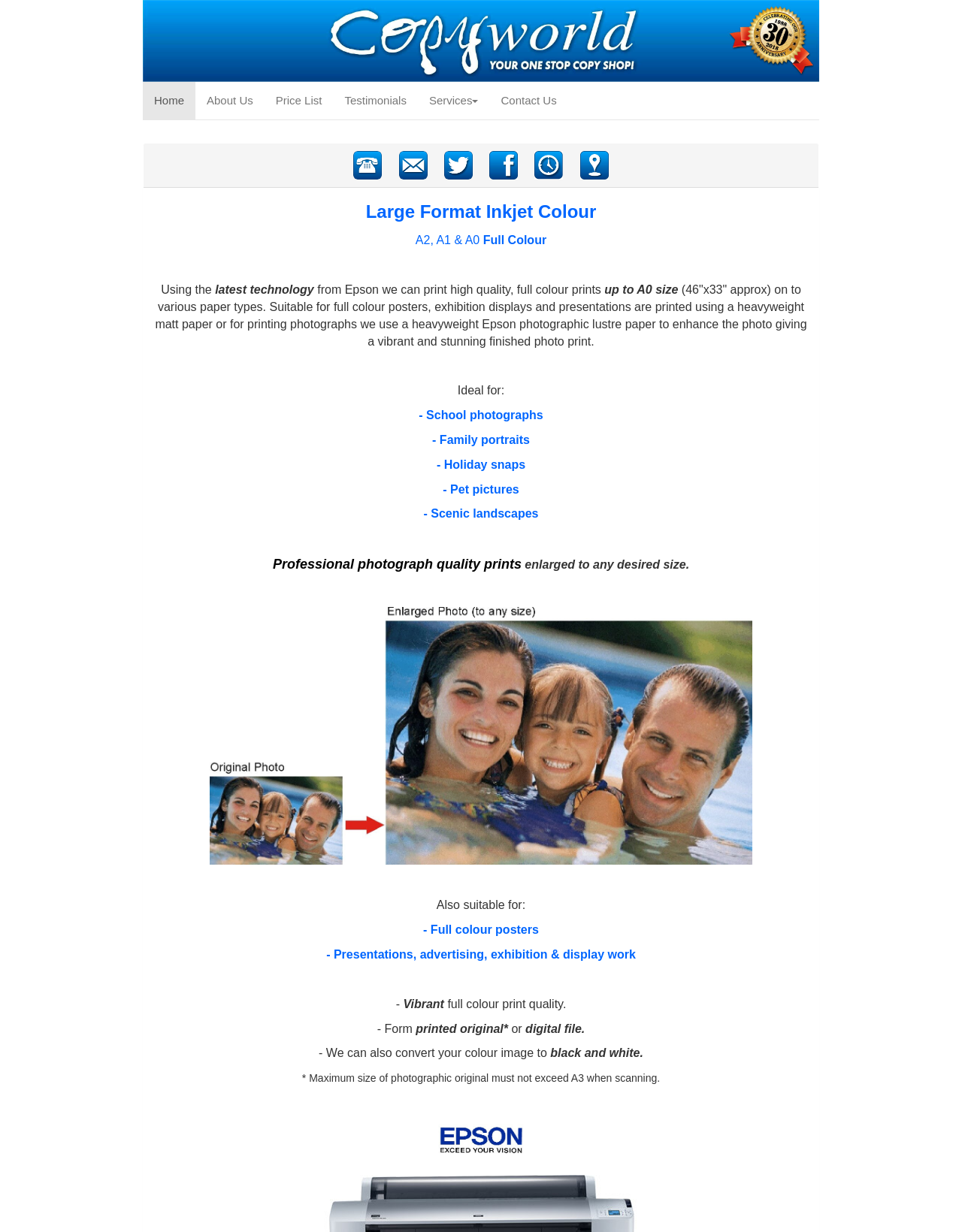Provide a single word or phrase answer to the question: 
What is the quality of the prints produced by the service?

Professional photograph quality